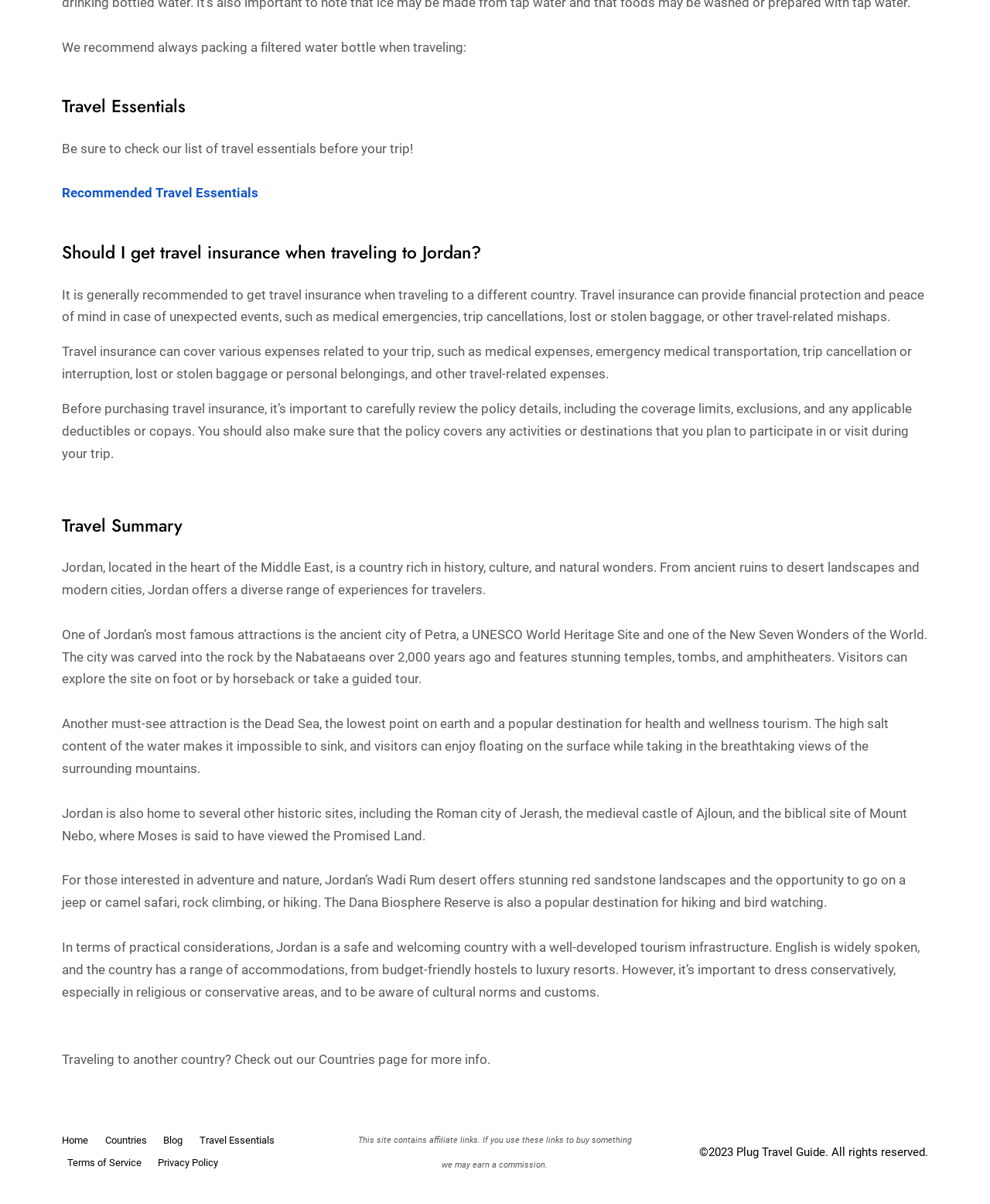Predict the bounding box coordinates for the UI element described as: "Travel Essentials". The coordinates should be four float numbers between 0 and 1, presented as [left, top, right, bottom].

[0.196, 0.939, 0.289, 0.957]